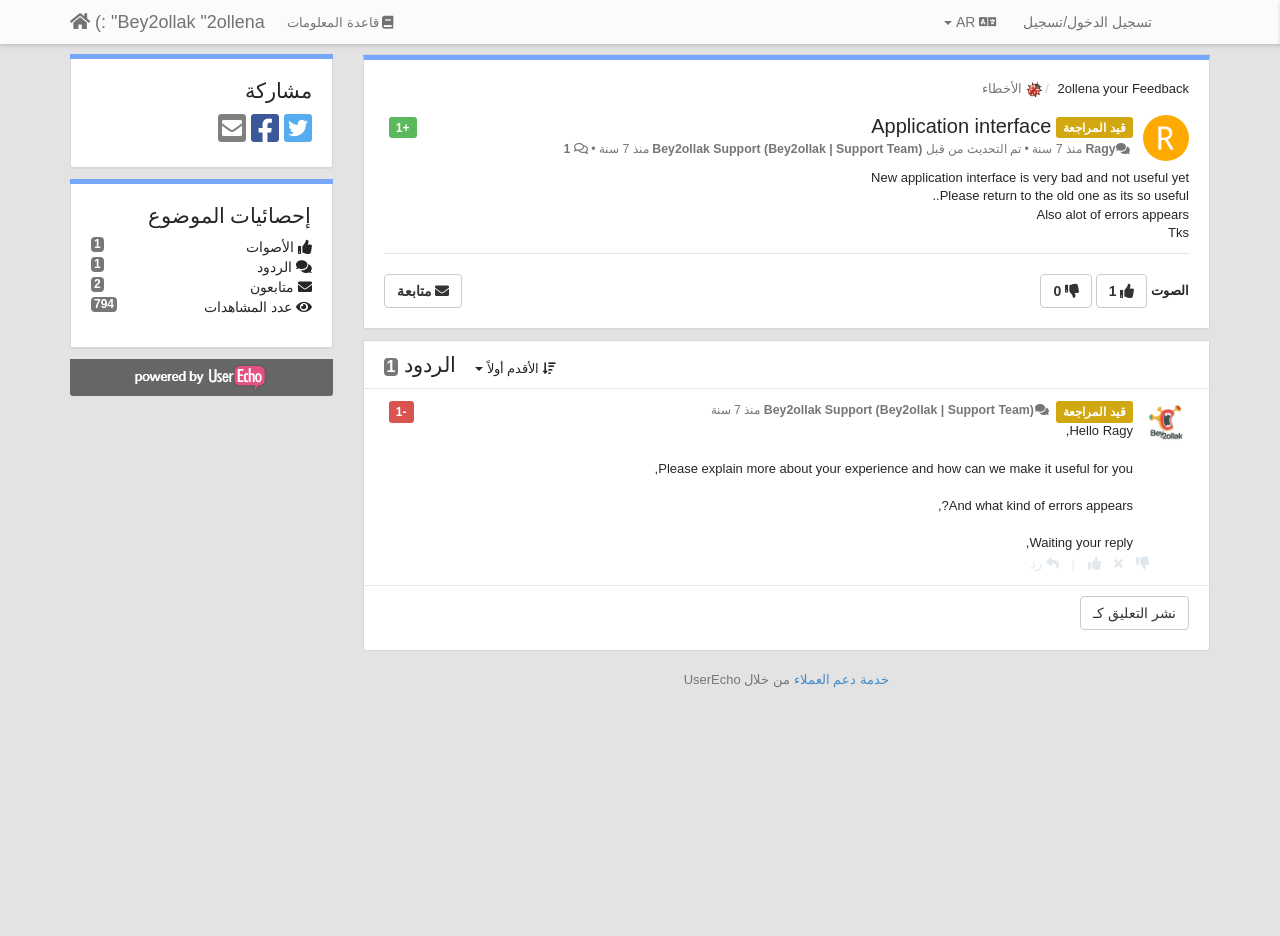Please provide a brief answer to the question using only one word or phrase: 
What is the language of the webpage?

Arabic